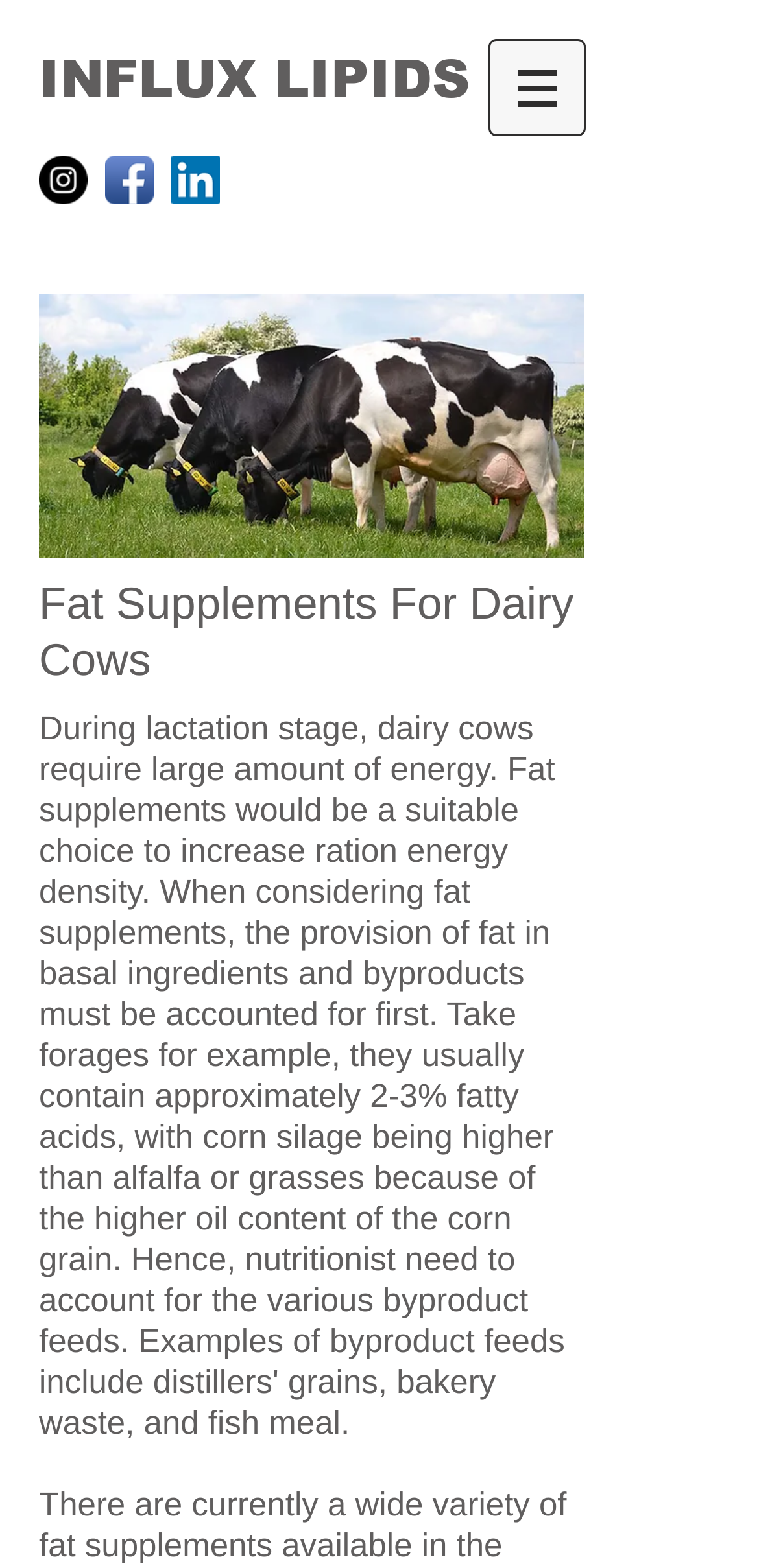Identify the bounding box coordinates for the UI element that matches this description: "aria-label="LinkedIn Social Icon"".

[0.226, 0.099, 0.29, 0.13]